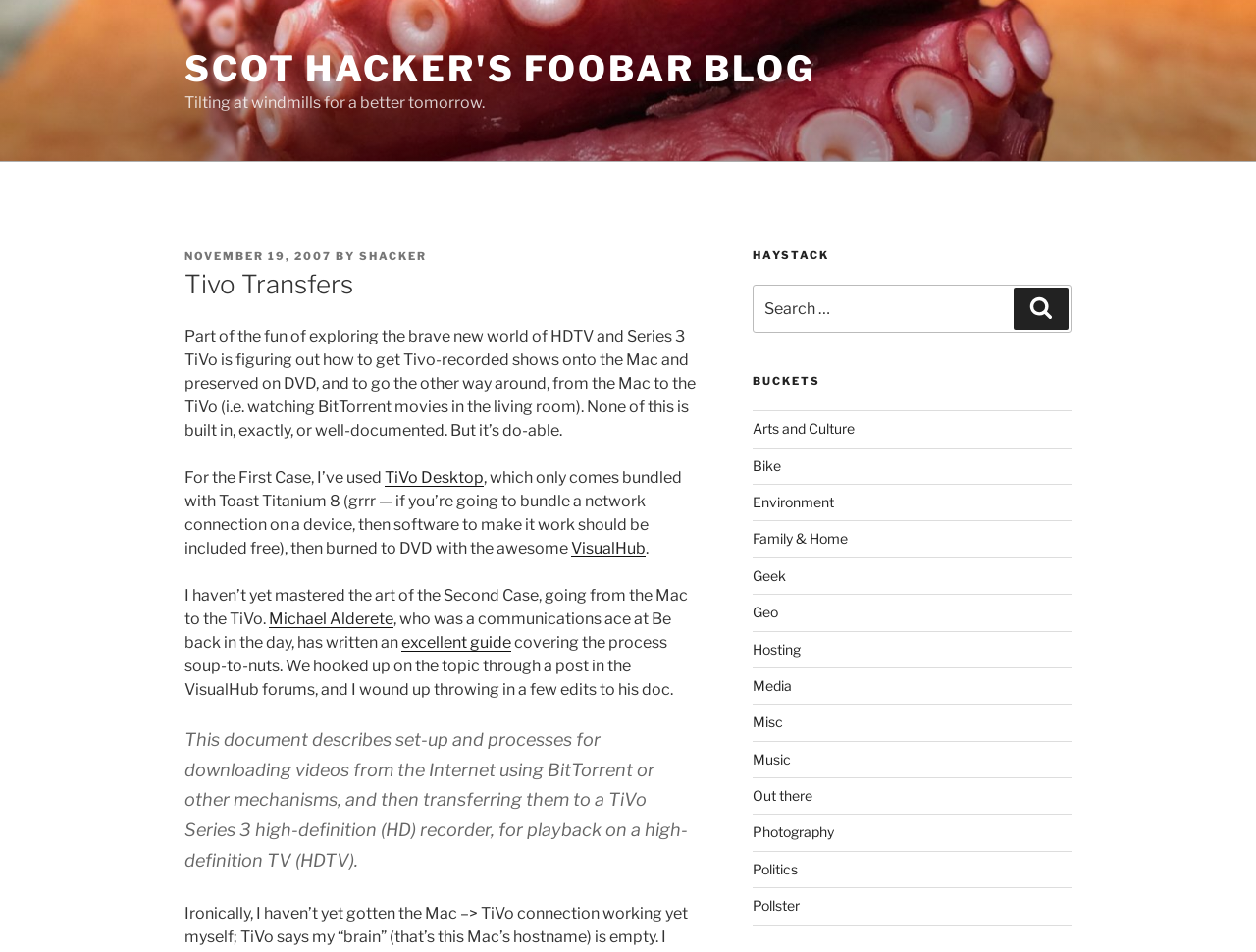Find the UI element described as: "Out there" and predict its bounding box coordinates. Ensure the coordinates are four float numbers between 0 and 1, [left, top, right, bottom].

[0.599, 0.827, 0.647, 0.844]